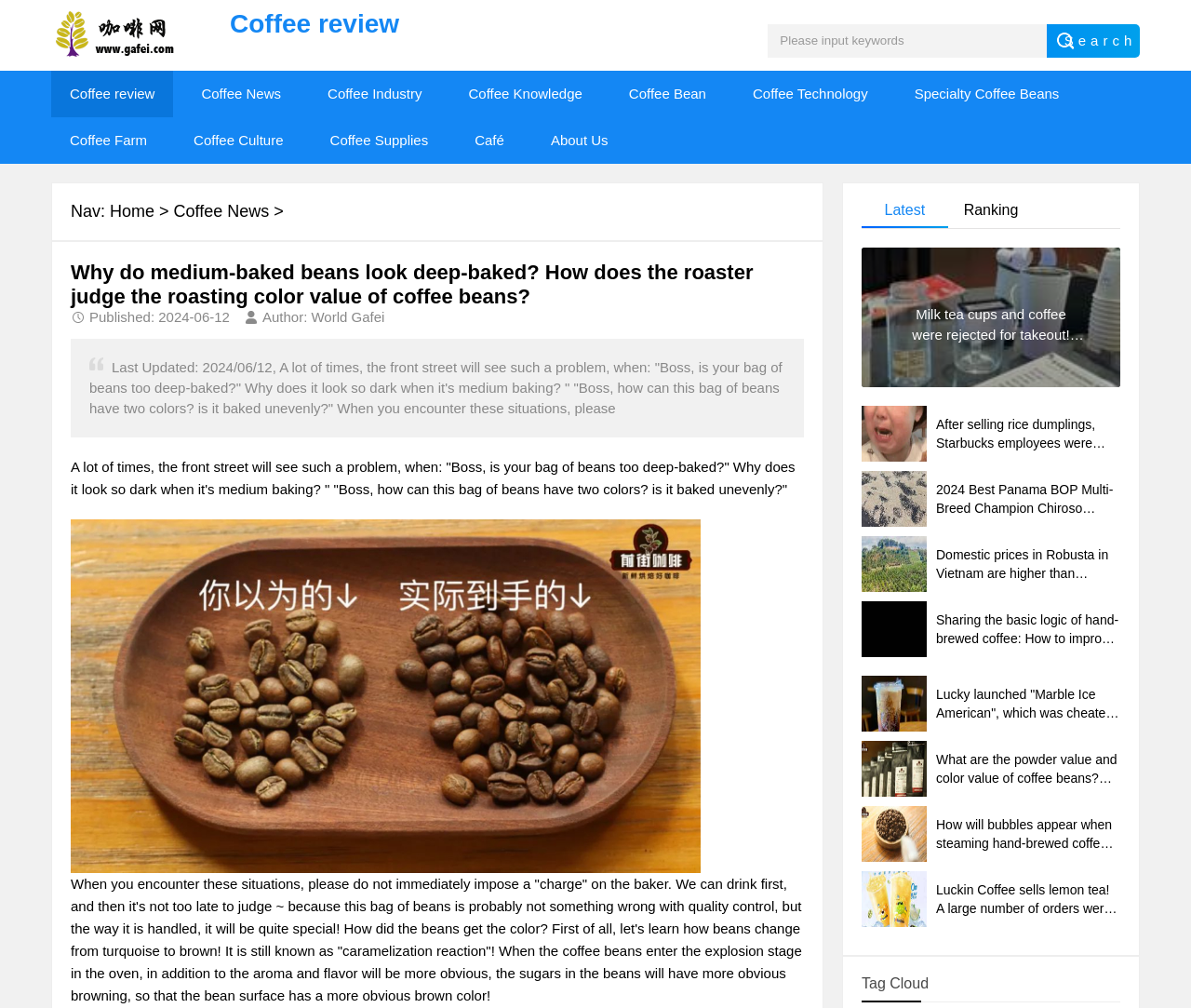Identify the bounding box coordinates for the element you need to click to achieve the following task: "Click on the link to Coffee News". The coordinates must be four float values ranging from 0 to 1, formatted as [left, top, right, bottom].

[0.153, 0.07, 0.252, 0.116]